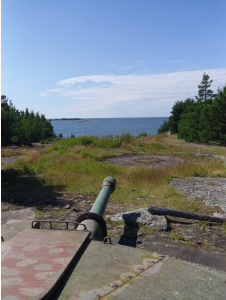Elaborate on the image with a comprehensive description.

The image captures a serene landscape featuring remnants of old military installations overlooking a tranquil body of water. In the foreground, a rusted cannon points toward the sea, evoking a sense of history and purpose long past. Surrounding the cannon, lush greenery and wild grasses suggest nature's reclamation of this once-bustling site. The background reveals a calm blue sea under a clear sky, creating a striking contrast with the overgrown structures. This scene invites contemplation of both the natural beauty and the historical significance of military outposts, blending the past with the present in a picturesque coastal setting. The caption reads, "Old military installations."